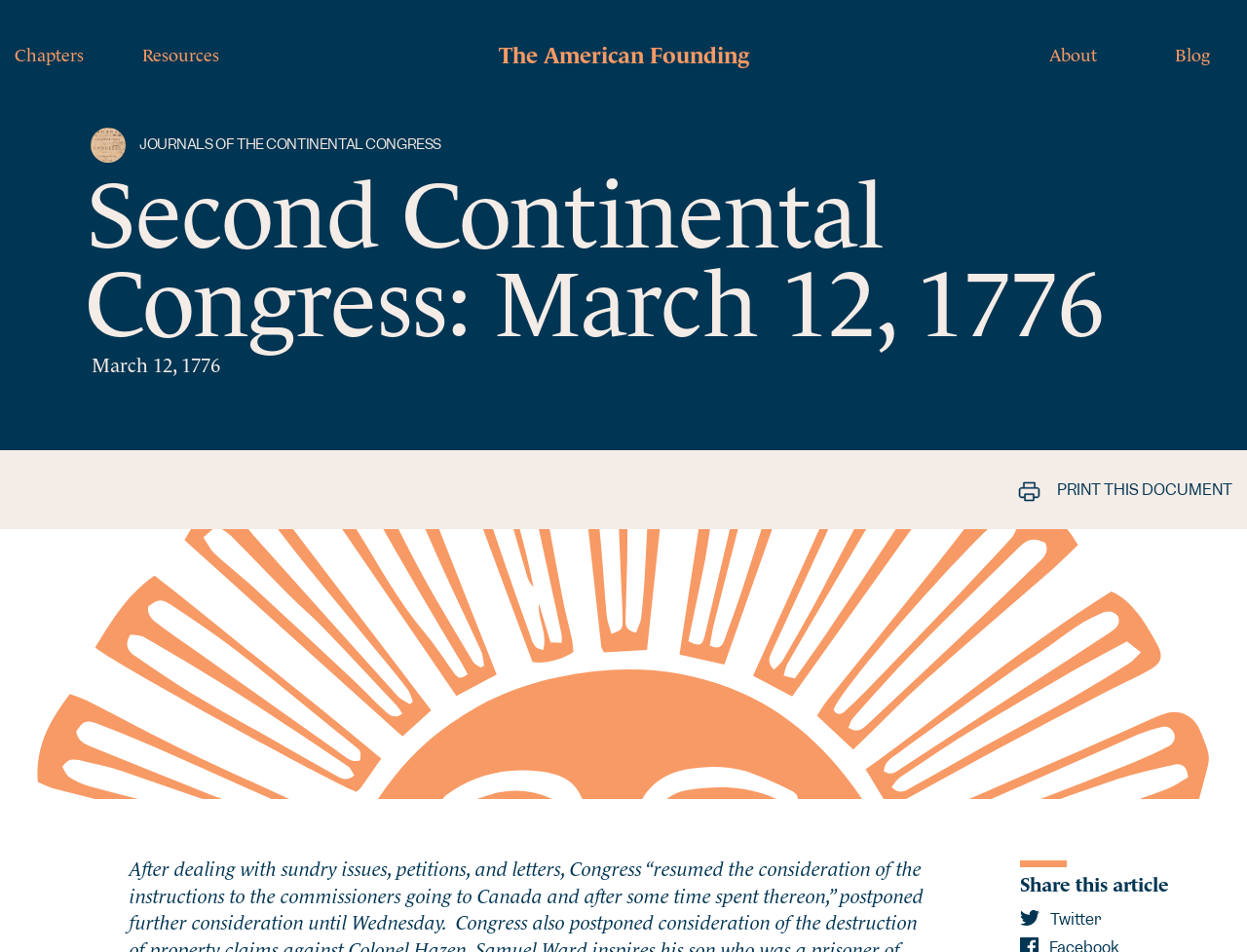How many navigation sections are there?
Using the image as a reference, give a one-word or short phrase answer.

2